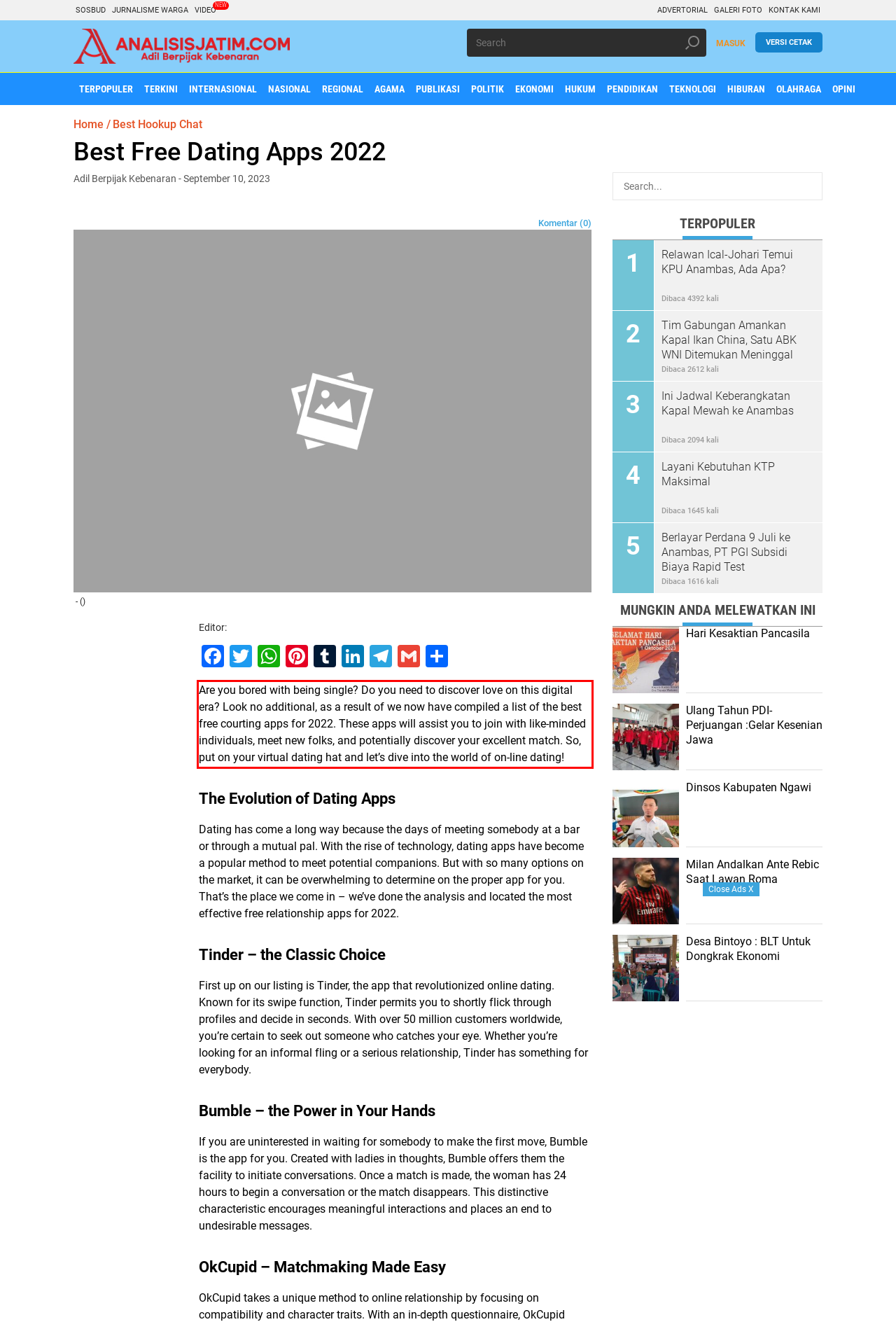Please analyze the screenshot of a webpage and extract the text content within the red bounding box using OCR.

Are you bored with being single? Do you need to discover love on this digital era? Look no additional, as a result of we now have compiled a list of the best free courting apps for 2022. These apps will assist you to join with like-minded individuals, meet new folks, and potentially discover your excellent match. So, put on your virtual dating hat and let’s dive into the world of on-line dating!